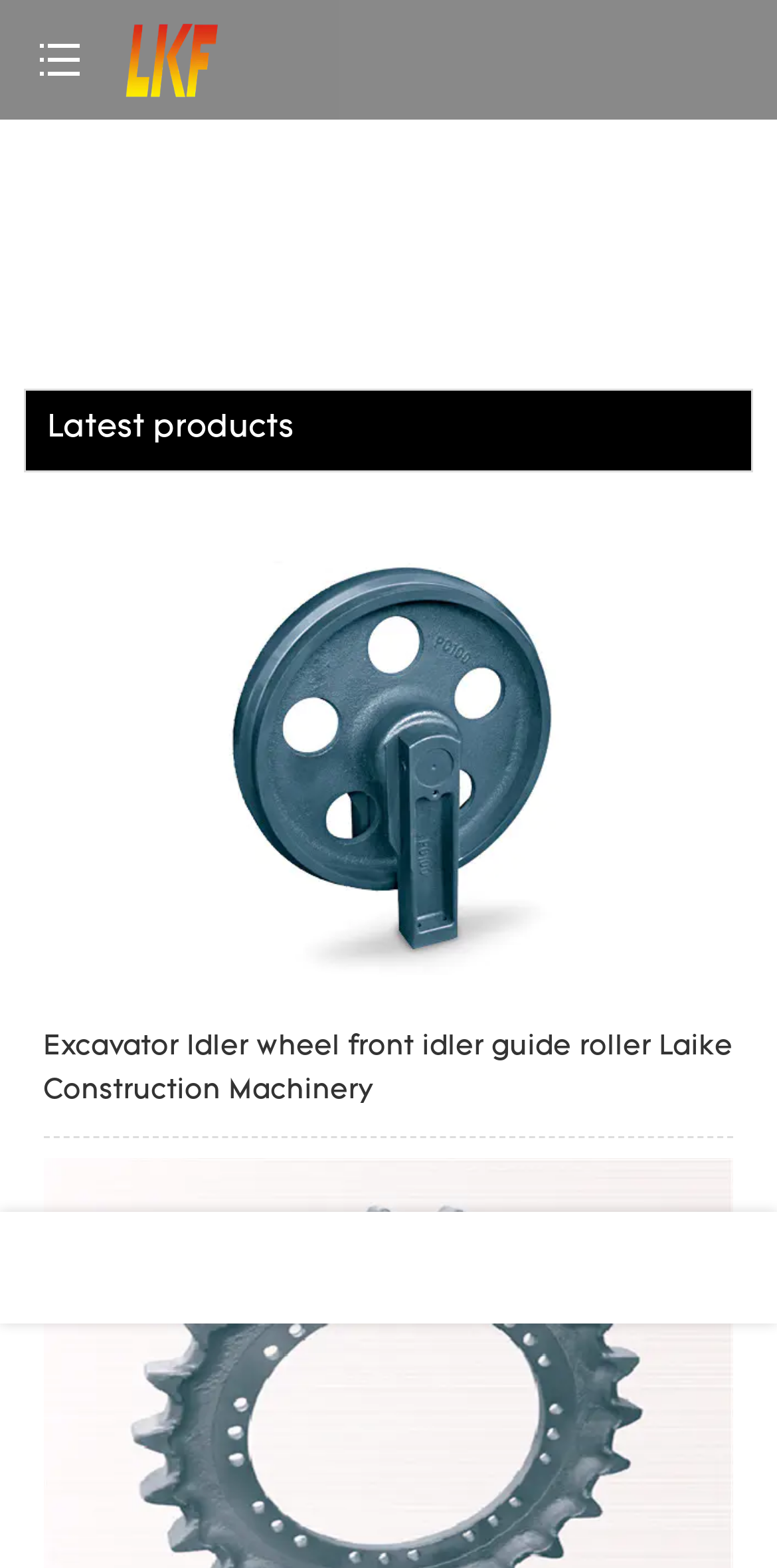Is there a search function on the page?
Using the image as a reference, deliver a detailed and thorough answer to the question.

There is no search bar or search button on the page, indicating that there is no search function available.